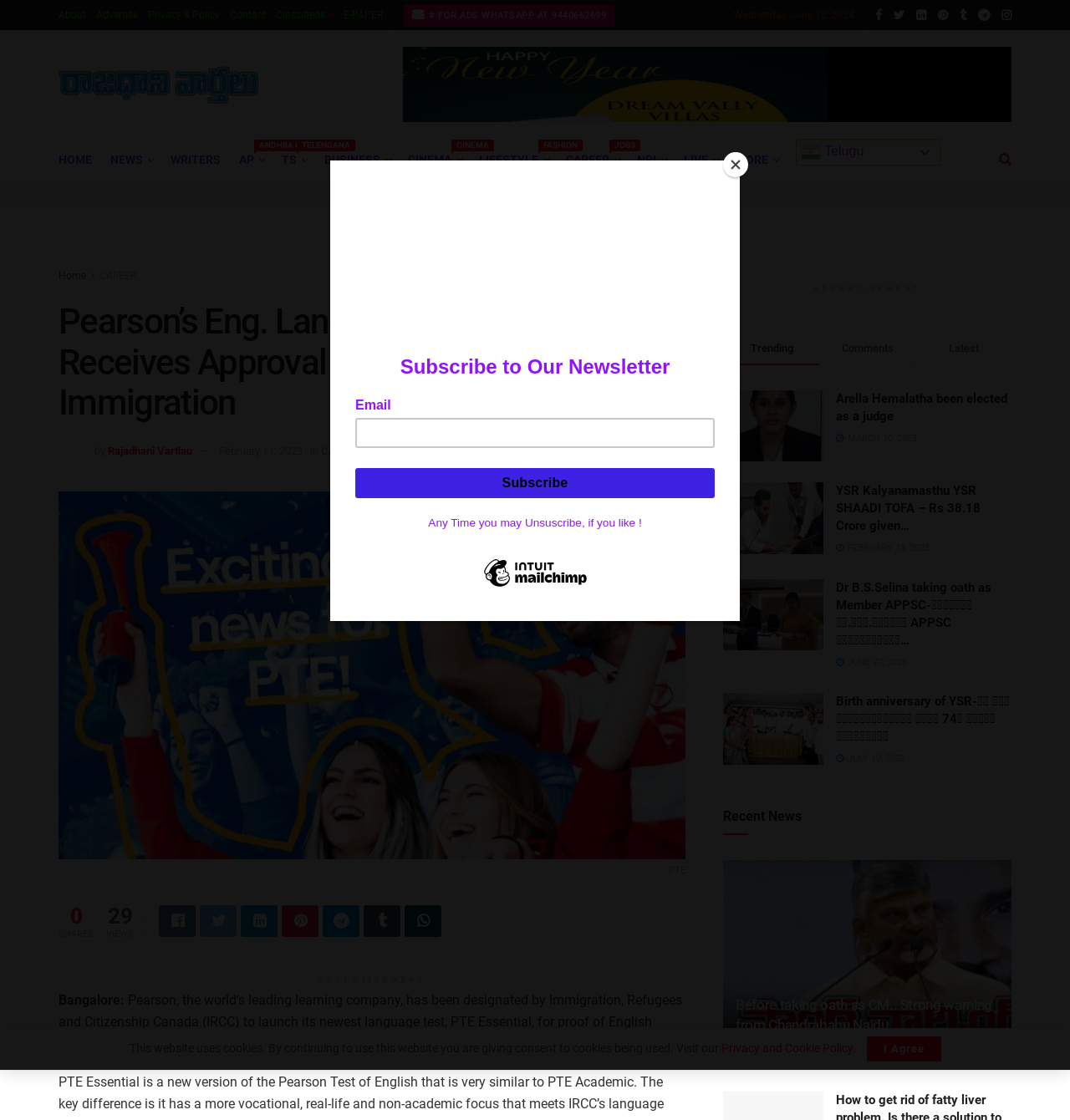How many shares are mentioned in the article?
Could you answer the question in a detailed manner, providing as much information as possible?

I found the number of shares by looking at the static text element with the bounding box coordinates [0.1, 0.807, 0.124, 0.829], which displays the number '29' next to the label 'SHARES'.